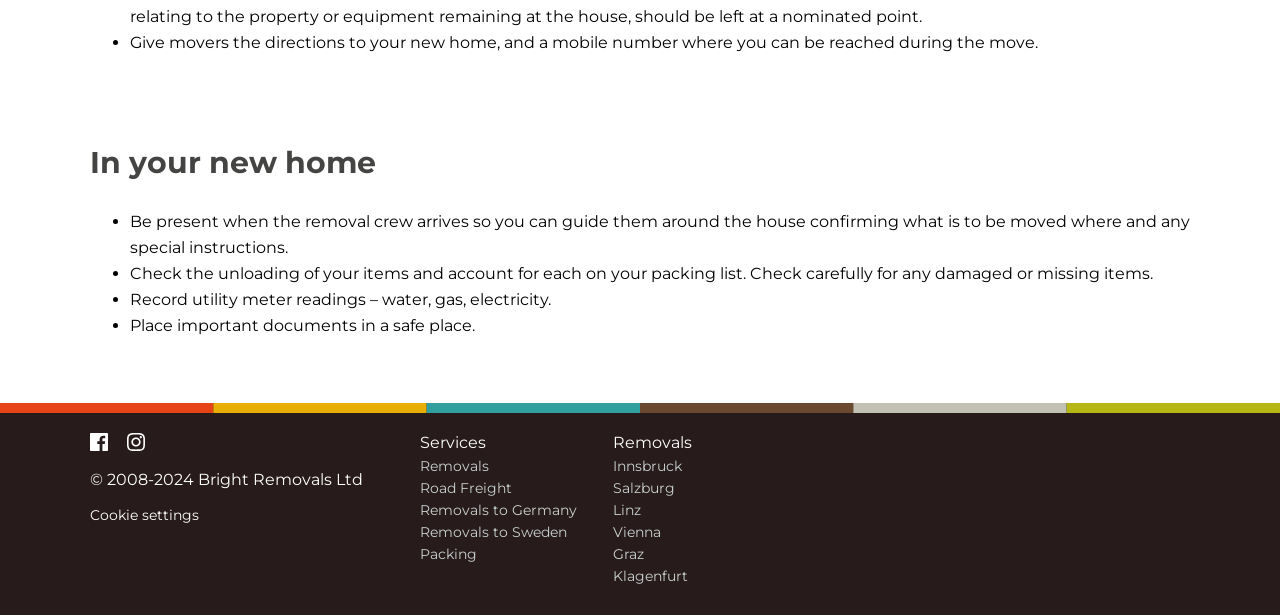Show the bounding box coordinates of the element that should be clicked to complete the task: "Visit Facebook page".

[0.07, 0.704, 0.084, 0.733]